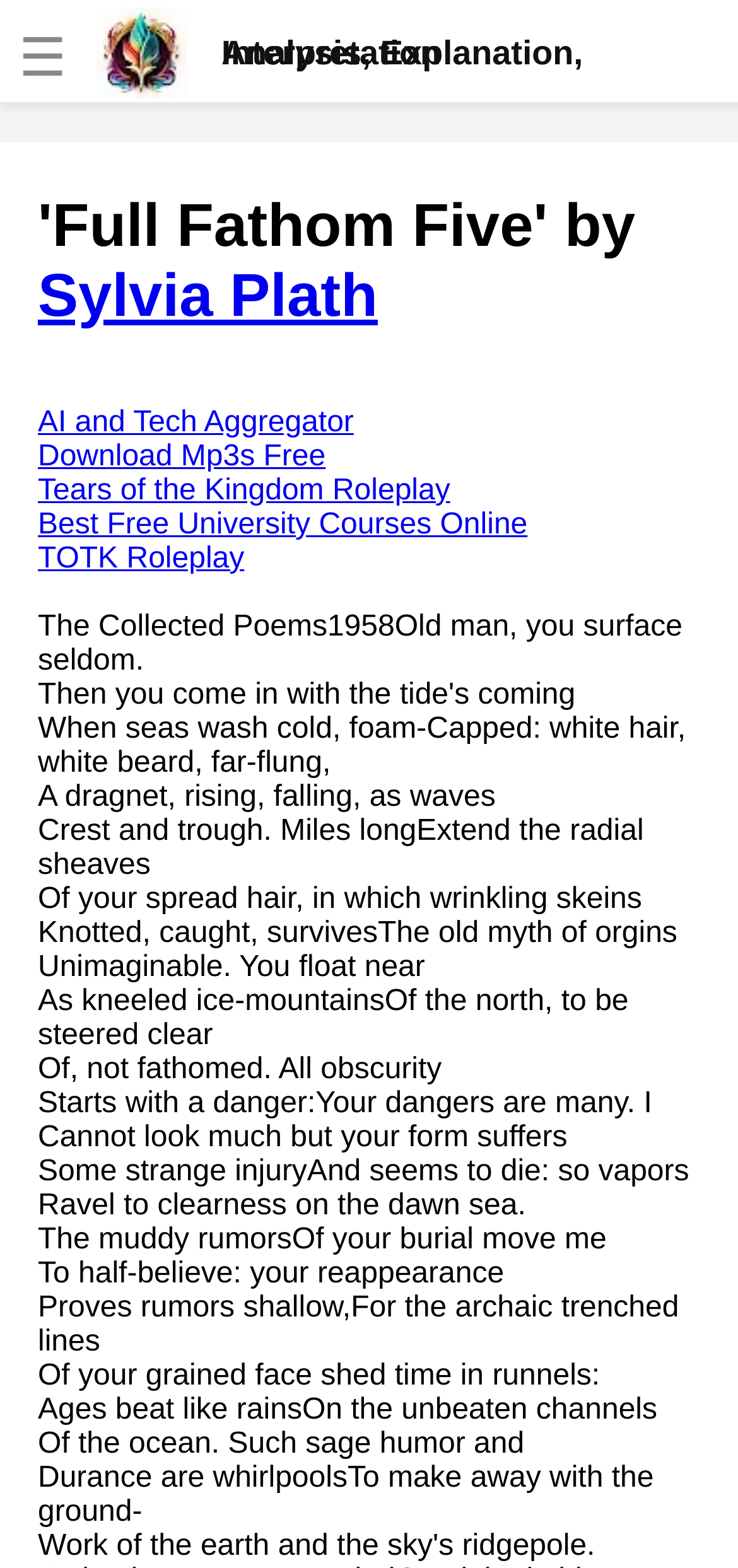Please mark the clickable region by giving the bounding box coordinates needed to complete this instruction: "Click the link to 'Download Mp3s Free'".

[0.051, 0.281, 0.441, 0.301]